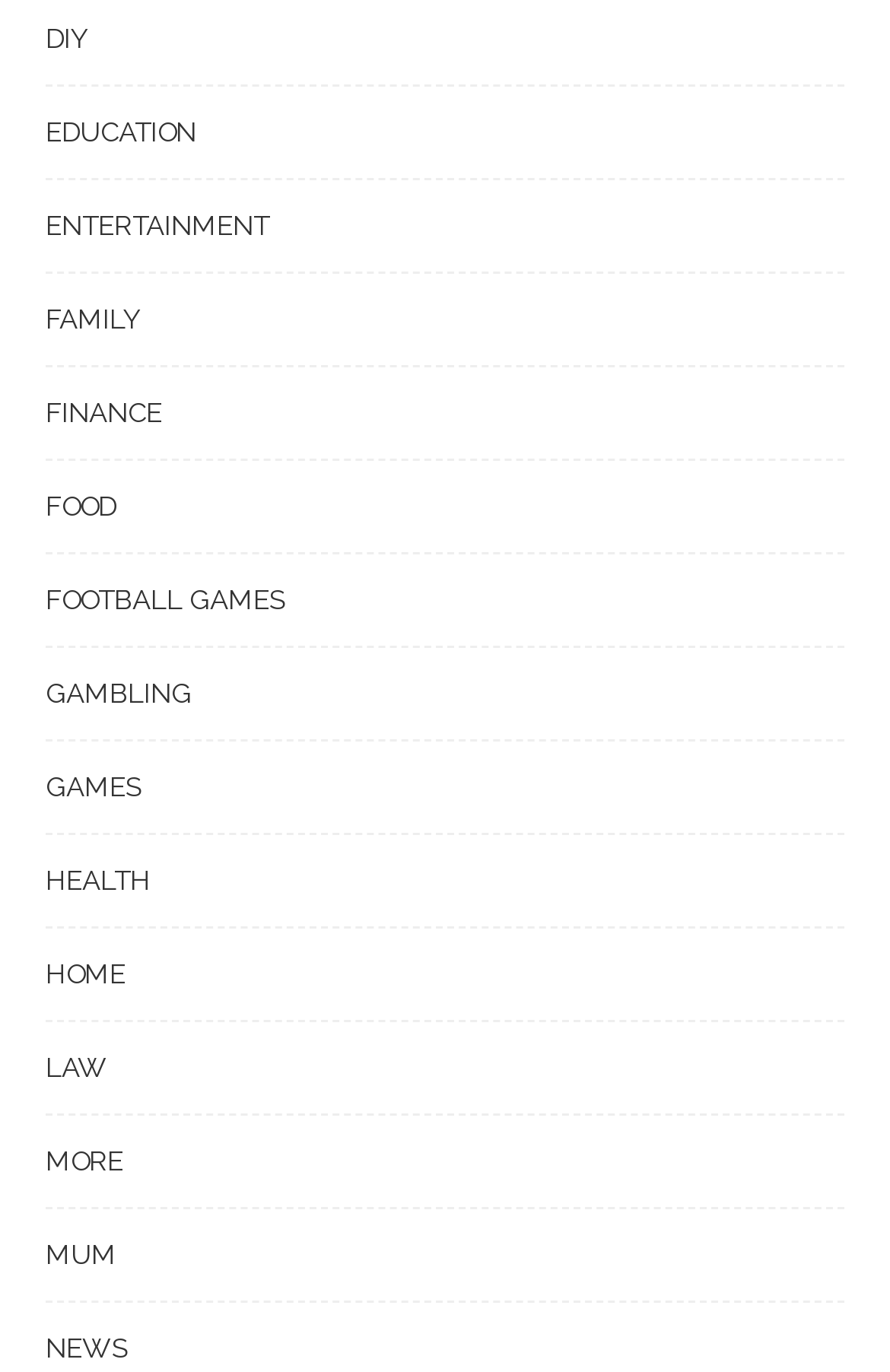Please reply to the following question using a single word or phrase: 
What is the last category on the webpage?

MUM